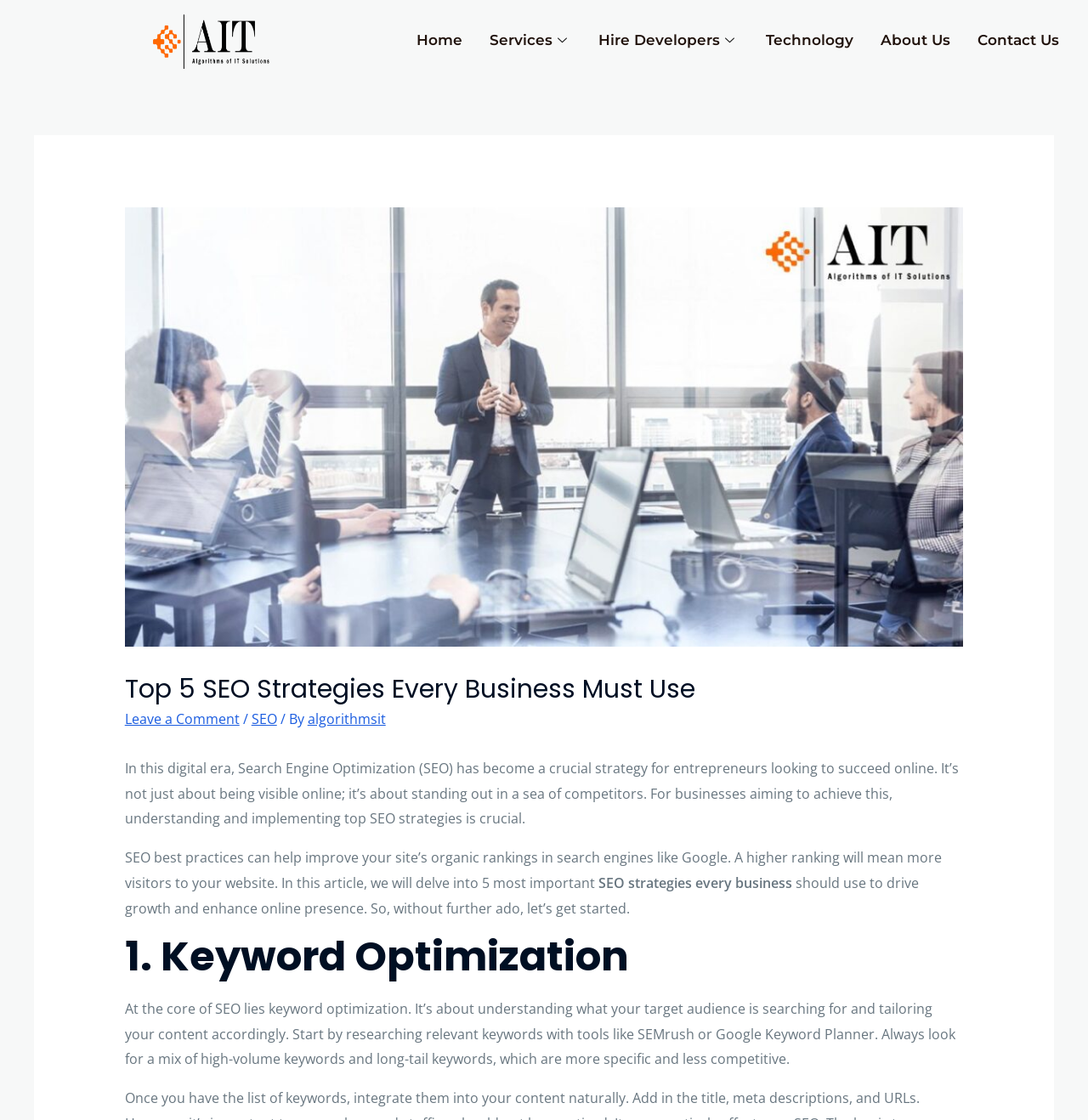Based on the description "About Us", find the bounding box of the specified UI element.

[0.797, 0.008, 0.886, 0.064]